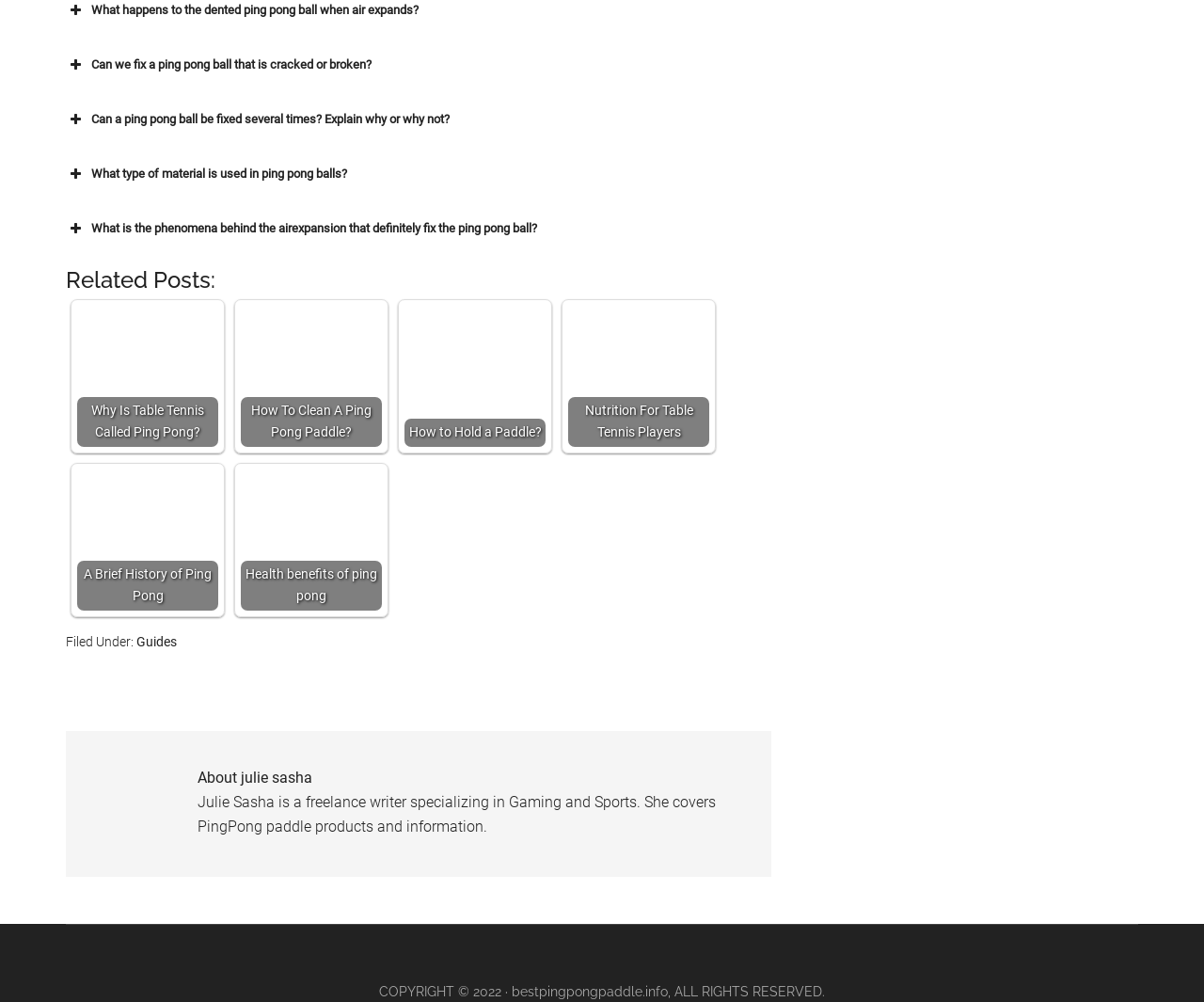Locate the bounding box of the UI element described by: "Guides" in the given webpage screenshot.

[0.113, 0.632, 0.147, 0.647]